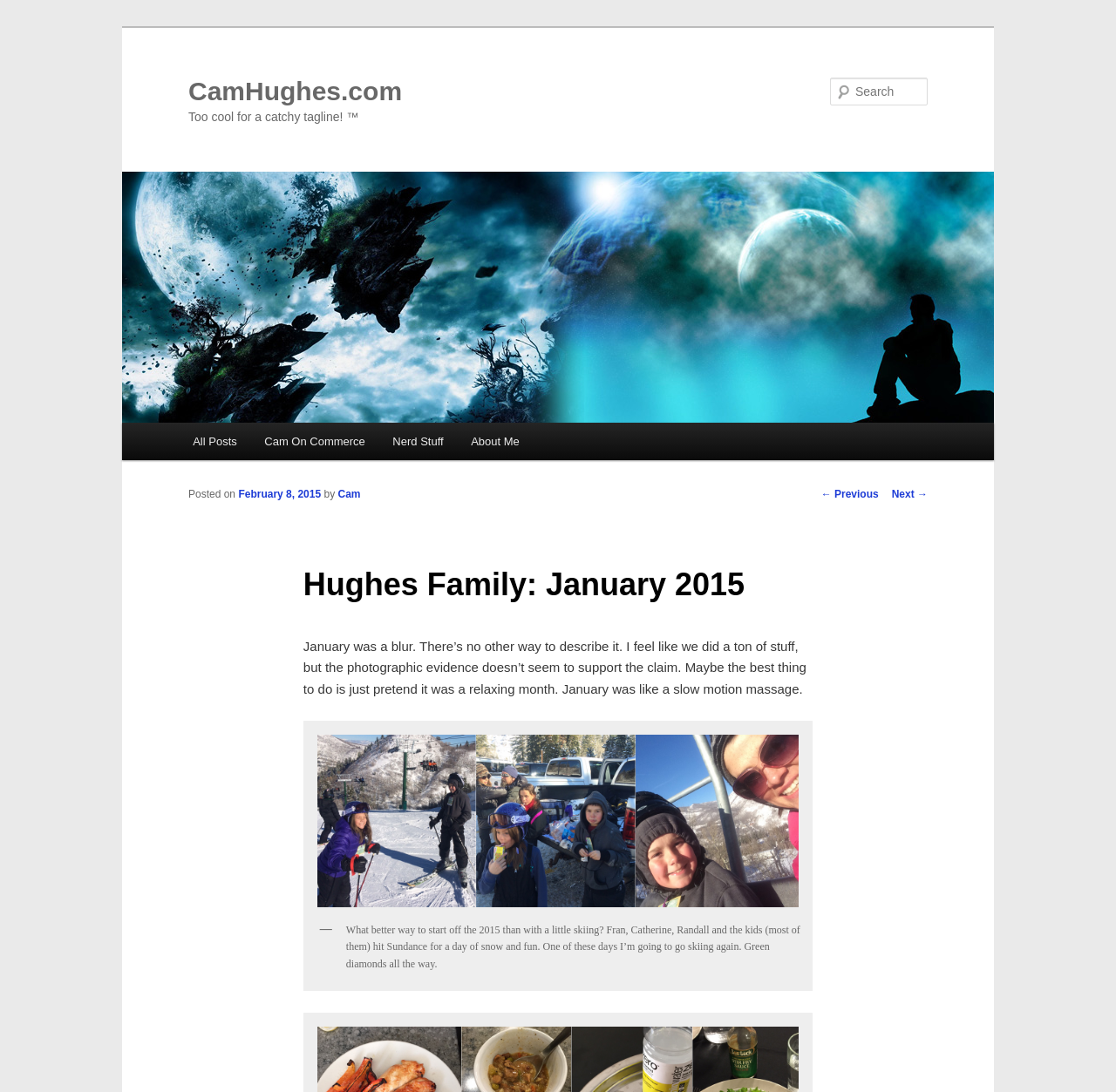What is the name of the website?
From the details in the image, provide a complete and detailed answer to the question.

The name of the website can be determined by looking at the heading element 'CamHughes.com' which is located at the top of the webpage, indicating that it is the title of the website.